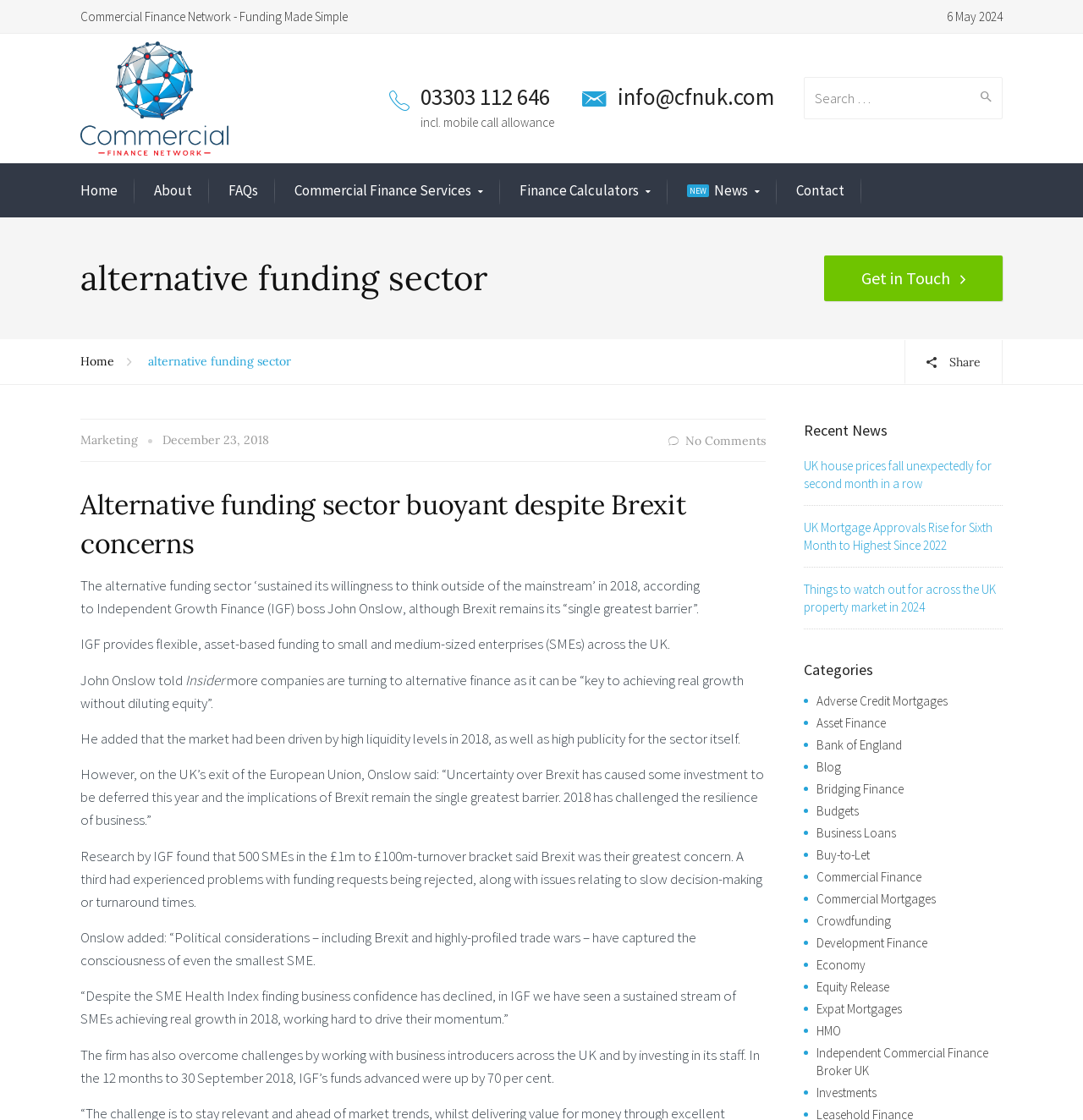With reference to the screenshot, provide a detailed response to the question below:
What is the phone number to contact?

I found the phone number by looking at the top-right corner of the webpage, where the contact information is displayed. The phone number is listed as '03303 112 646'.